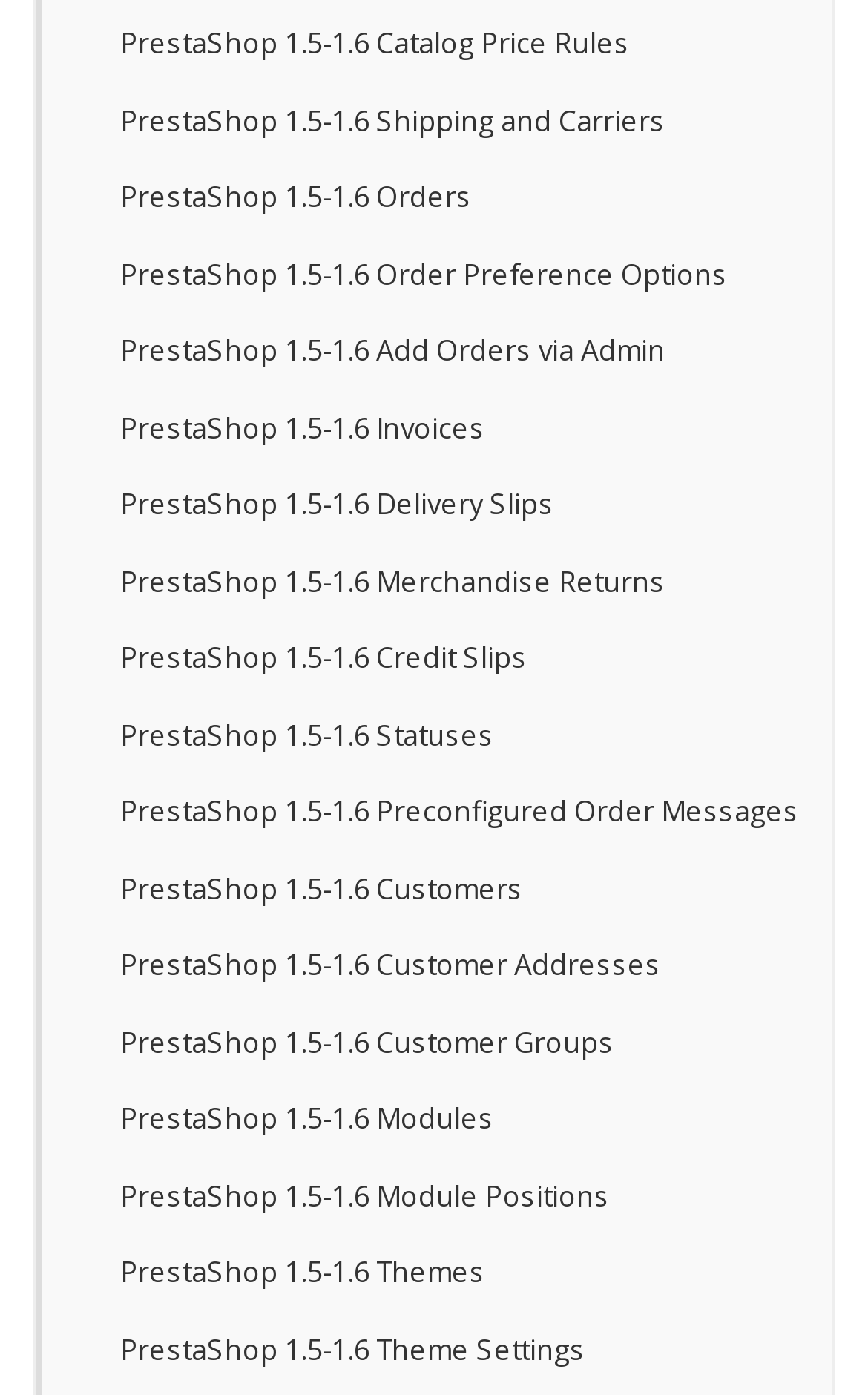Find the bounding box coordinates of the area to click in order to follow the instruction: "access order preference options".

[0.041, 0.17, 0.959, 0.225]